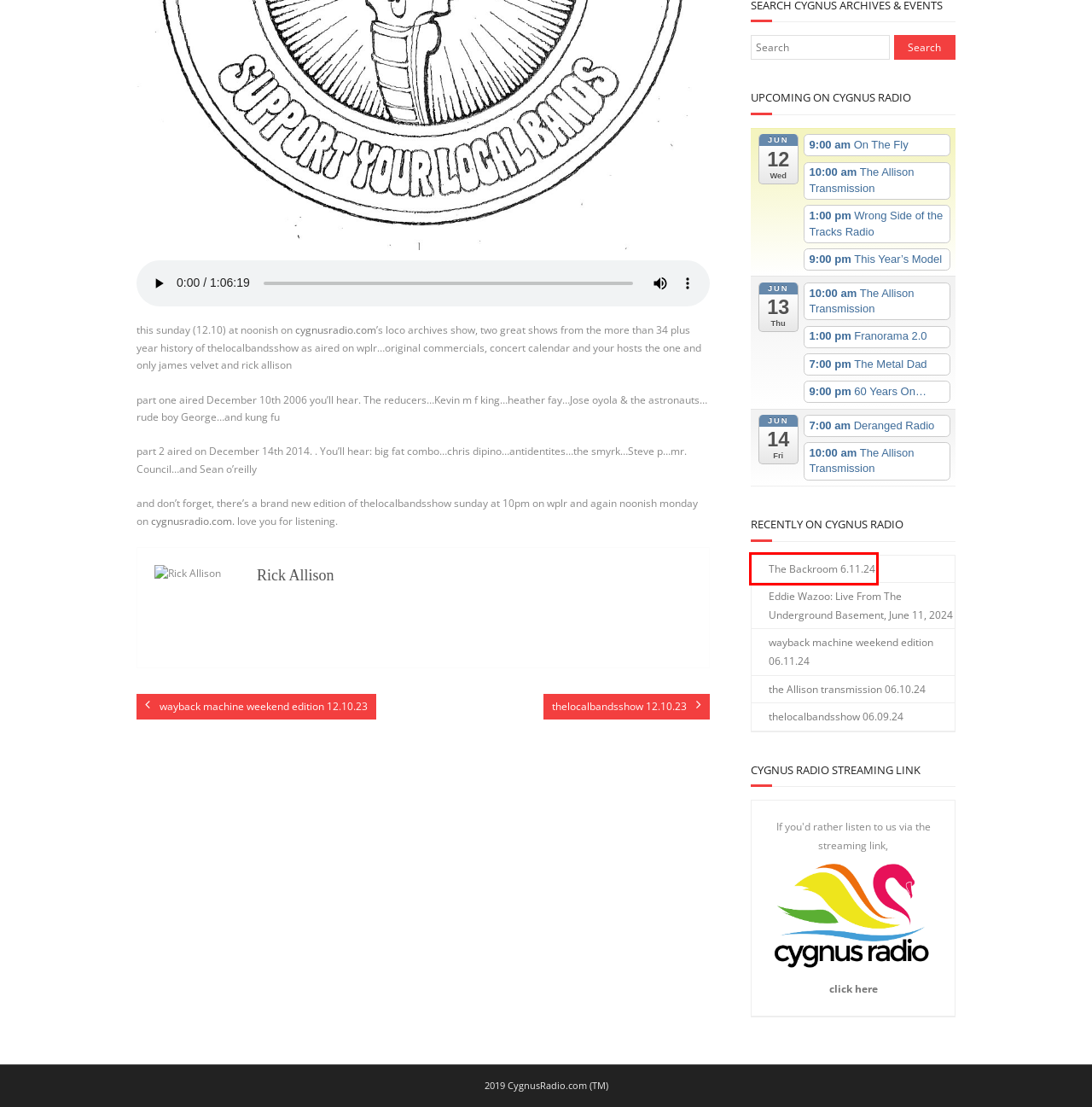Given a screenshot of a webpage with a red bounding box highlighting a UI element, choose the description that best corresponds to the new webpage after clicking the element within the red bounding box. Here are your options:
A. Wrong Side of the Tracks Radio – Cygnus Radio
B. thelocalbandsshow 06.09.24 – Cygnus Radio
C. Deranged Radio – Cygnus Radio
D. Eddie Wazoo: Live From The Underground Basement, June 11, 2024 – Cygnus Radio
E. The Allison Transmission – Cygnus Radio
F. The Backroom 6.11.24 – Cygnus Radio
G. The Metal Dad – Cygnus Radio
H. Franorama 2.0 – Cygnus Radio

F